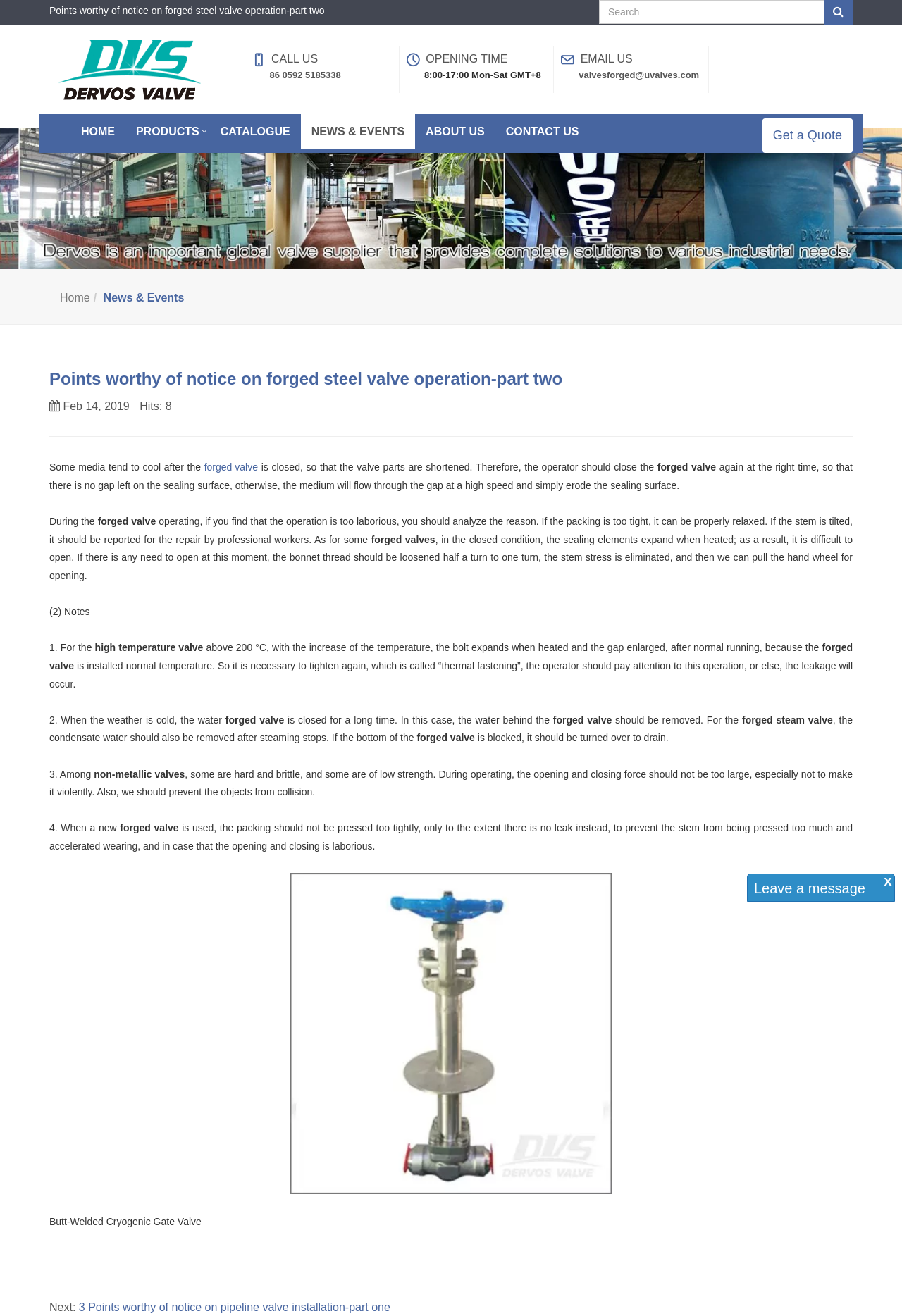Based on the element description "News & Events", predict the bounding box coordinates of the UI element.

[0.115, 0.23, 0.204, 0.244]